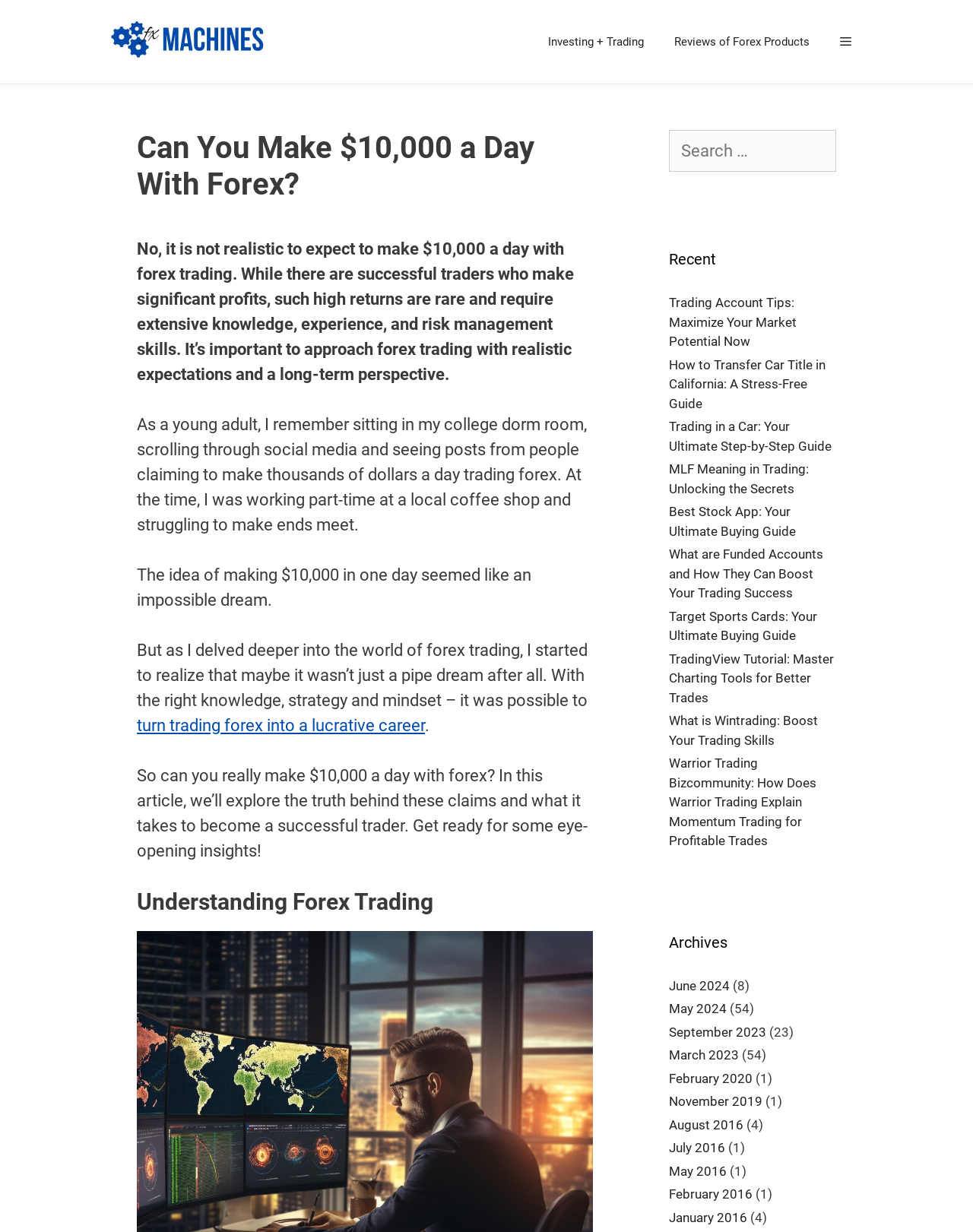Find the bounding box coordinates of the clickable area that will achieve the following instruction: "Read the article 'Can You Make $10,000 a Day With Forex?'".

[0.141, 0.105, 0.609, 0.165]